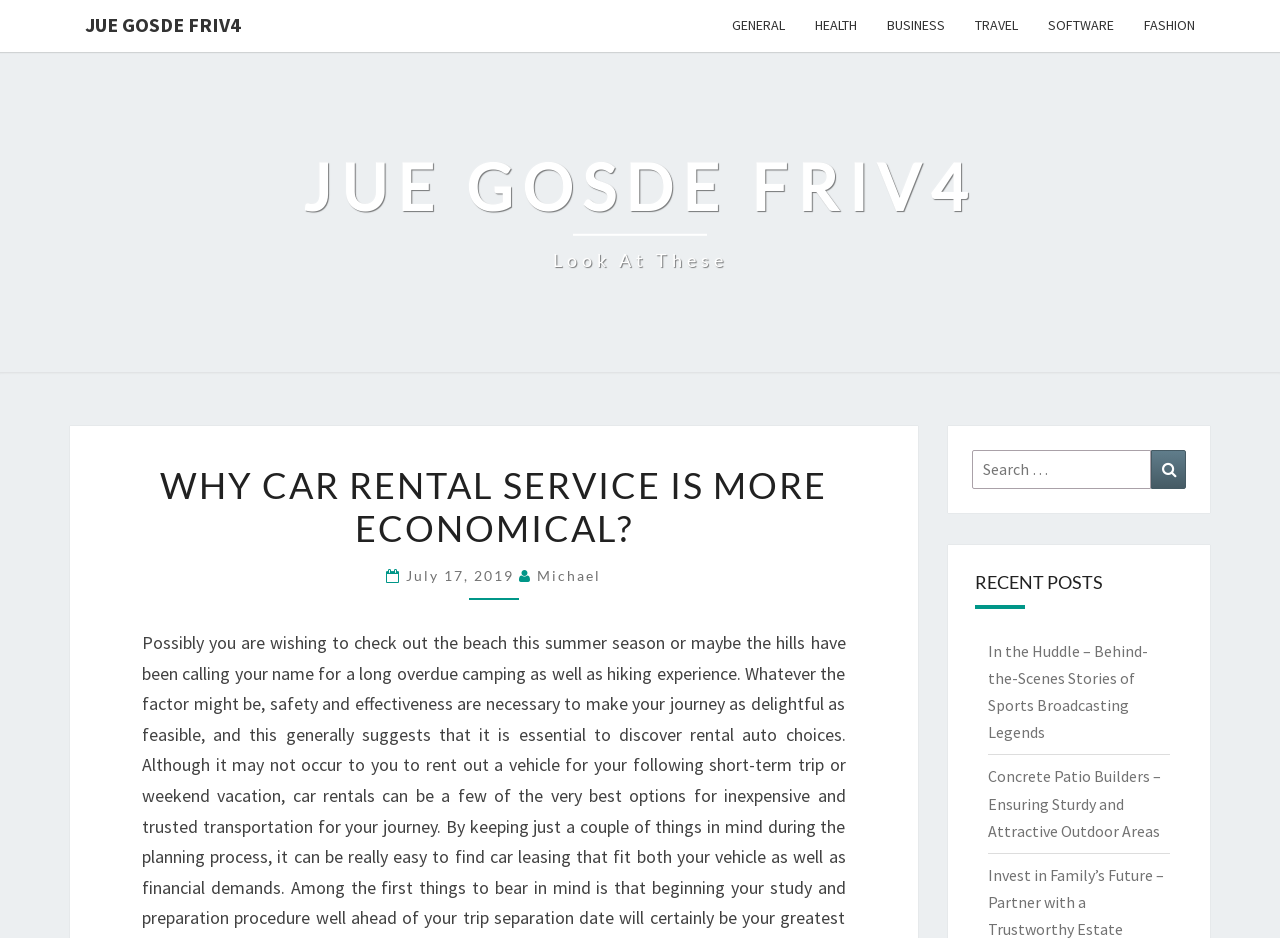Use a single word or phrase to answer this question: 
How many links are under the 'RECENT POSTS' heading?

2